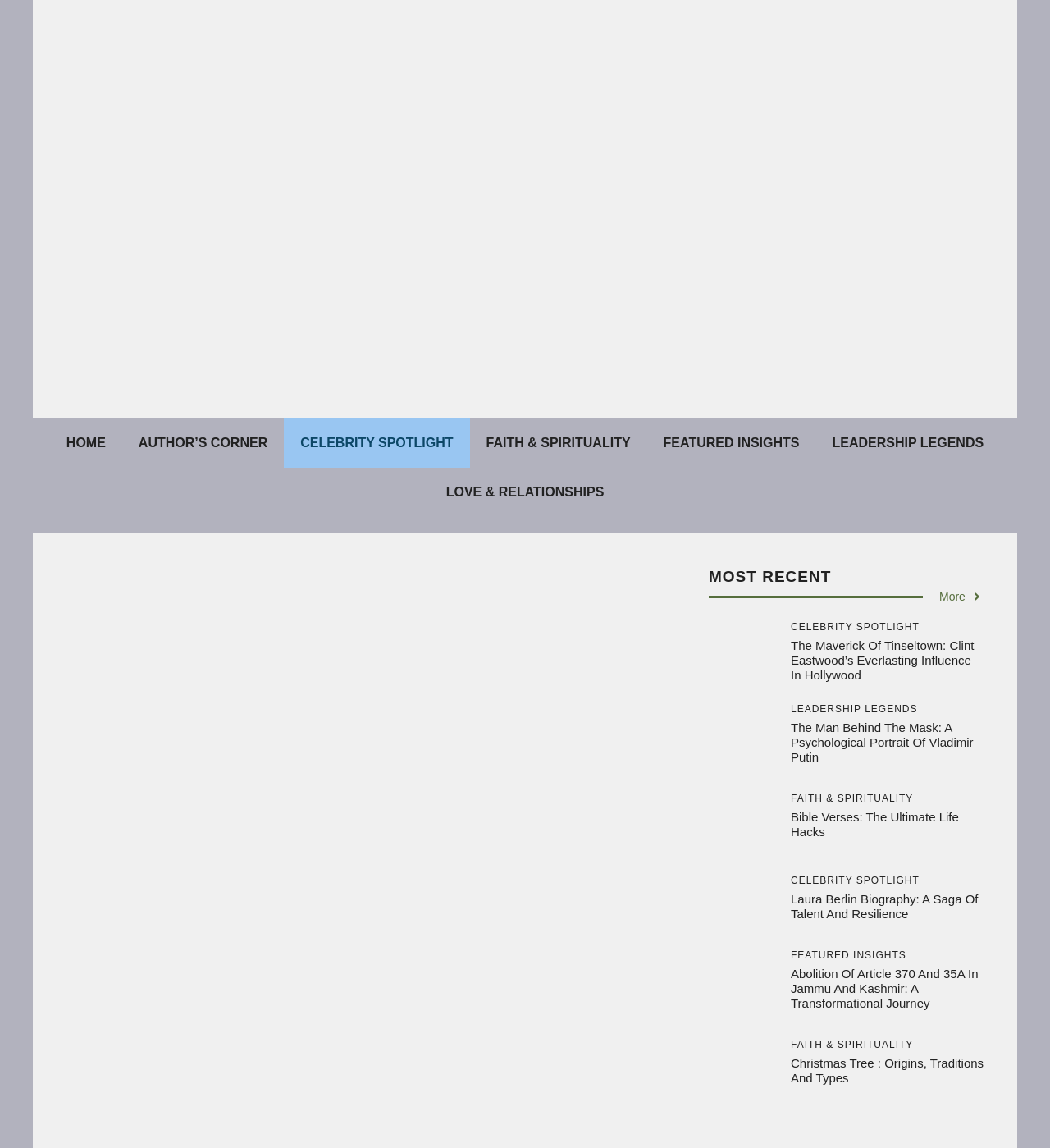Pinpoint the bounding box coordinates of the area that must be clicked to complete this instruction: "Click on the 'HOME' link".

[0.048, 0.365, 0.116, 0.407]